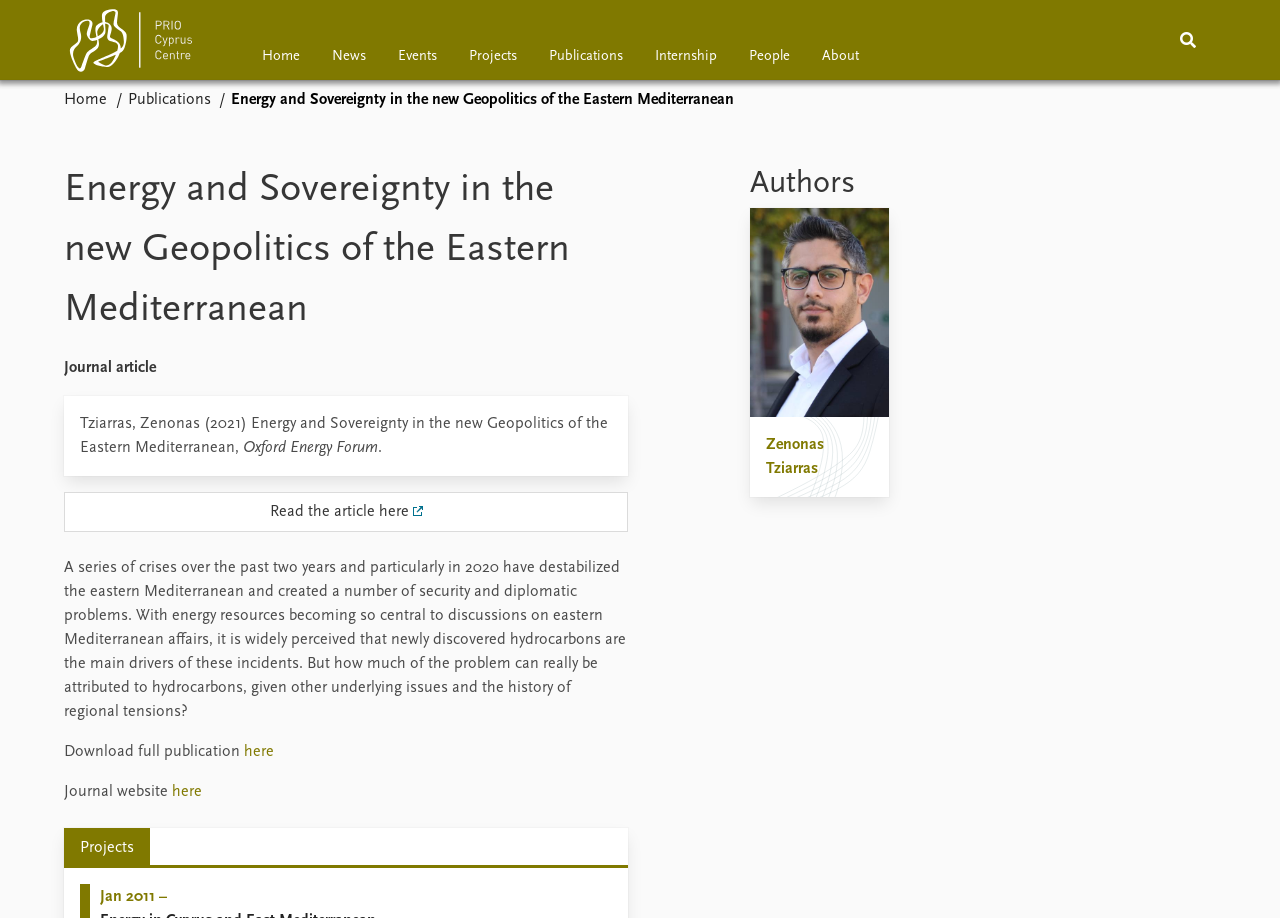Find the bounding box coordinates of the clickable area that will achieve the following instruction: "Search for something".

[0.897, 0.0, 0.959, 0.087]